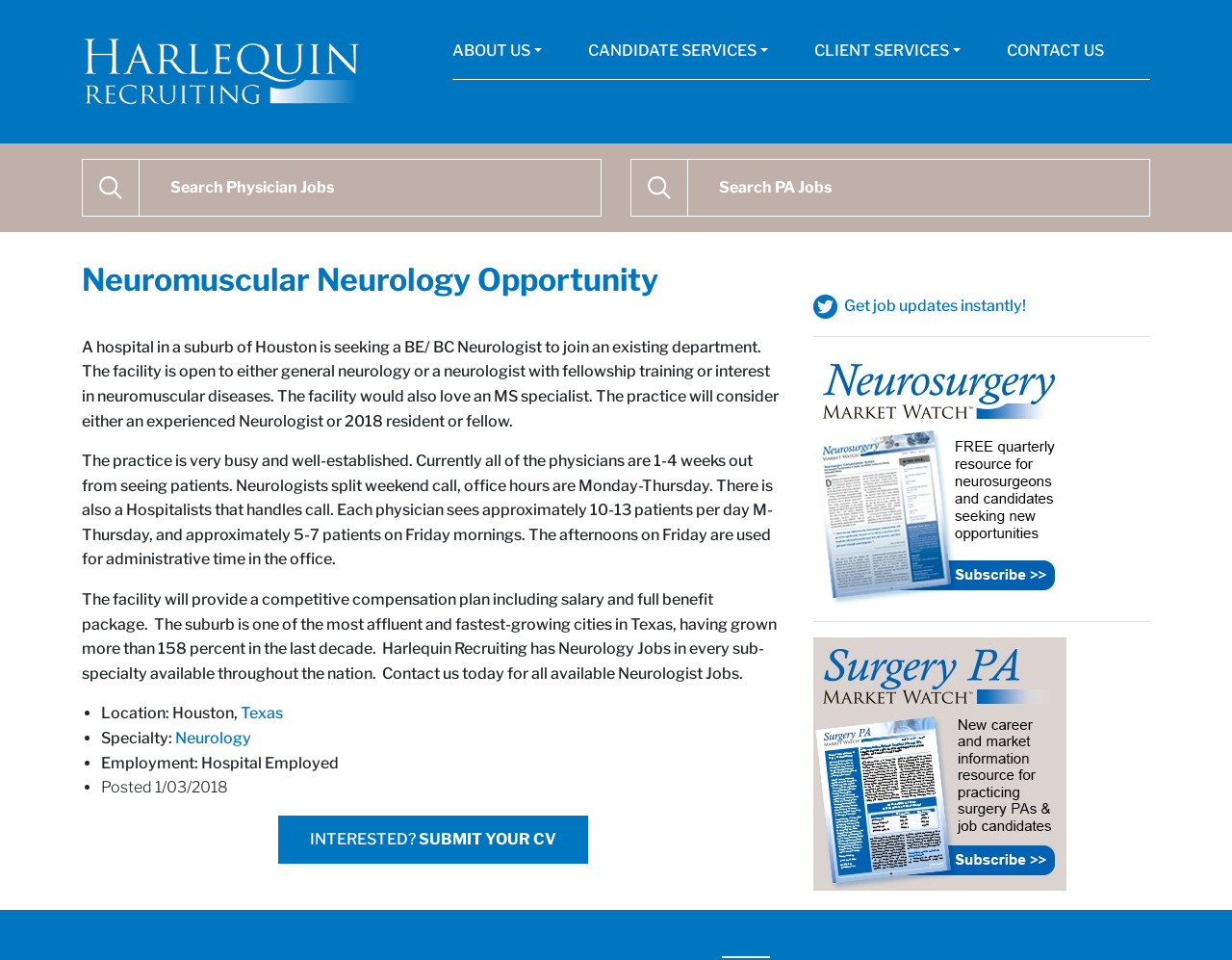Describe in detail what you see on the webpage.

This webpage appears to be a job posting for a Neurologist position at a hospital in a suburb of Houston. At the top of the page, there is a logo and a navigation menu with links to "ABOUT US", "CANDIDATE SERVICES", "CLIENT SERVICES", and "CONTACT US". Below the navigation menu, there are two search bars, one for Physician Job Search and another for Physician Assistant Job Search, each with a search button and a text box.

The main content of the page is an article that describes the job opportunity. The article is divided into three sections of text, which provide details about the job, including the type of neurology, the practice, and the compensation package. The text also mentions that the facility is seeking a BE/BC Neurologist to join an existing department and that the practice is very busy and well-established.

At the bottom of the page, there is a footer section that provides additional information about the job, including the location, specialty, employment type, and the date the job was posted. There are also links to "INTERESTED? SUBMIT YOUR CV" and to Twitter, where job updates are available.

On the right side of the page, there are three social media links, each with an image, and two horizontal separators. The social media links are not explicitly labeled, but they appear to be links to Facebook, LinkedIn, and another unknown platform.

Overall, the webpage is well-organized and easy to navigate, with clear headings and concise text that provides all the necessary information about the job opportunity.